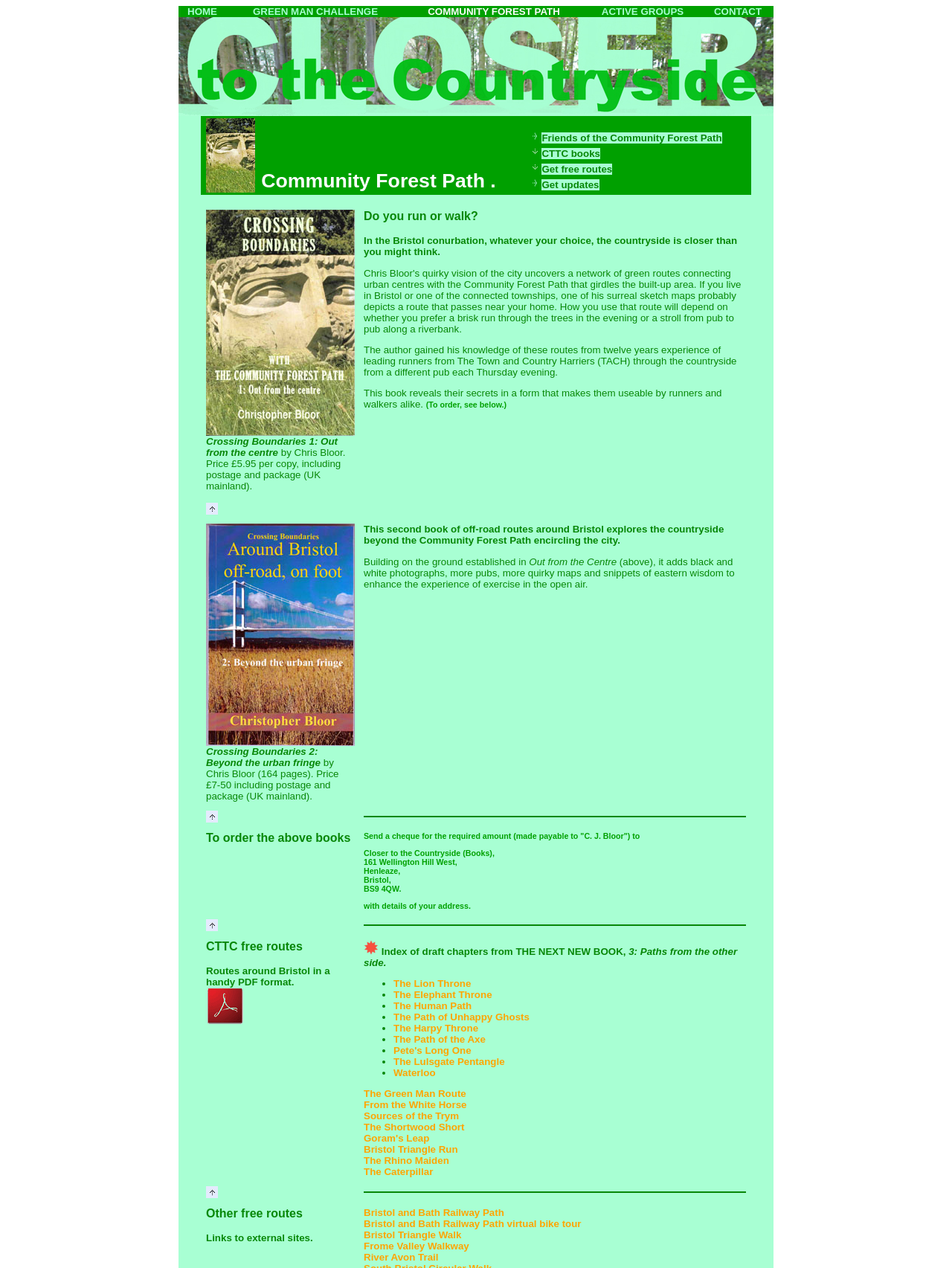Find the bounding box coordinates for the area that must be clicked to perform this action: "View Community Forest Path".

[0.425, 0.005, 0.612, 0.013]